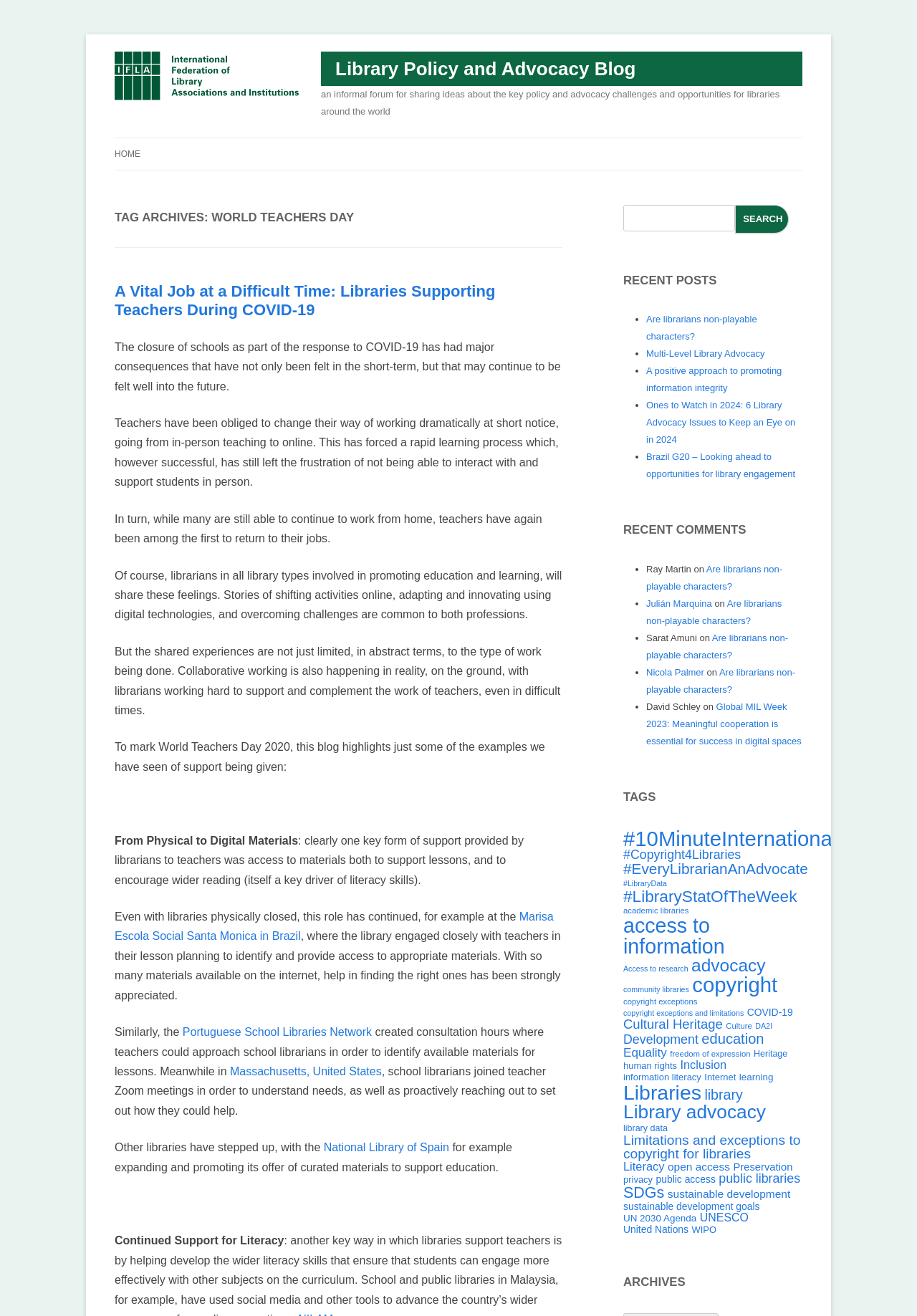Show me the bounding box coordinates of the clickable region to achieve the task as per the instruction: "Check the recent comments".

[0.68, 0.393, 0.875, 0.413]